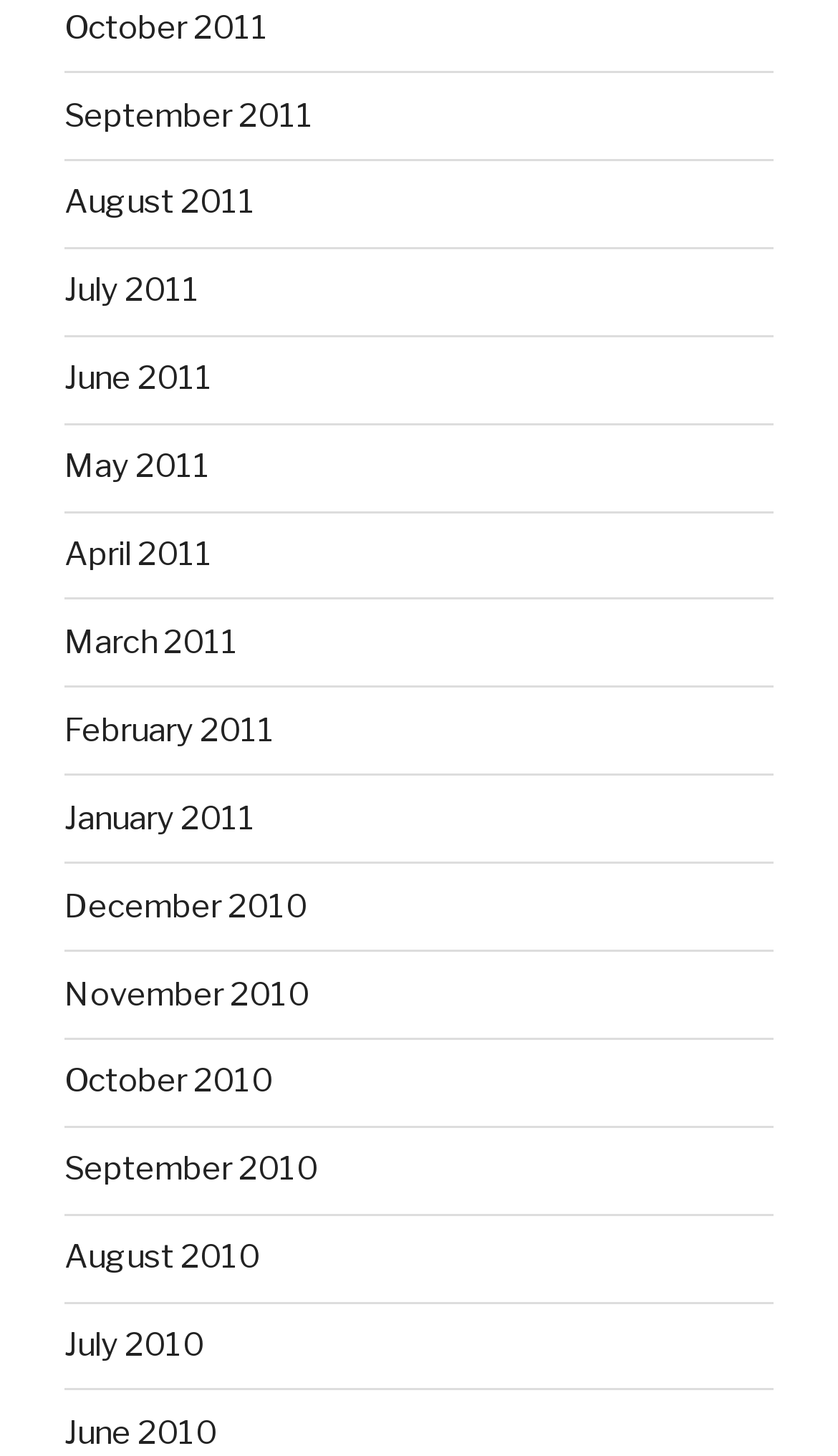What is the earliest month listed?
Please look at the screenshot and answer using one word or phrase.

January 2010